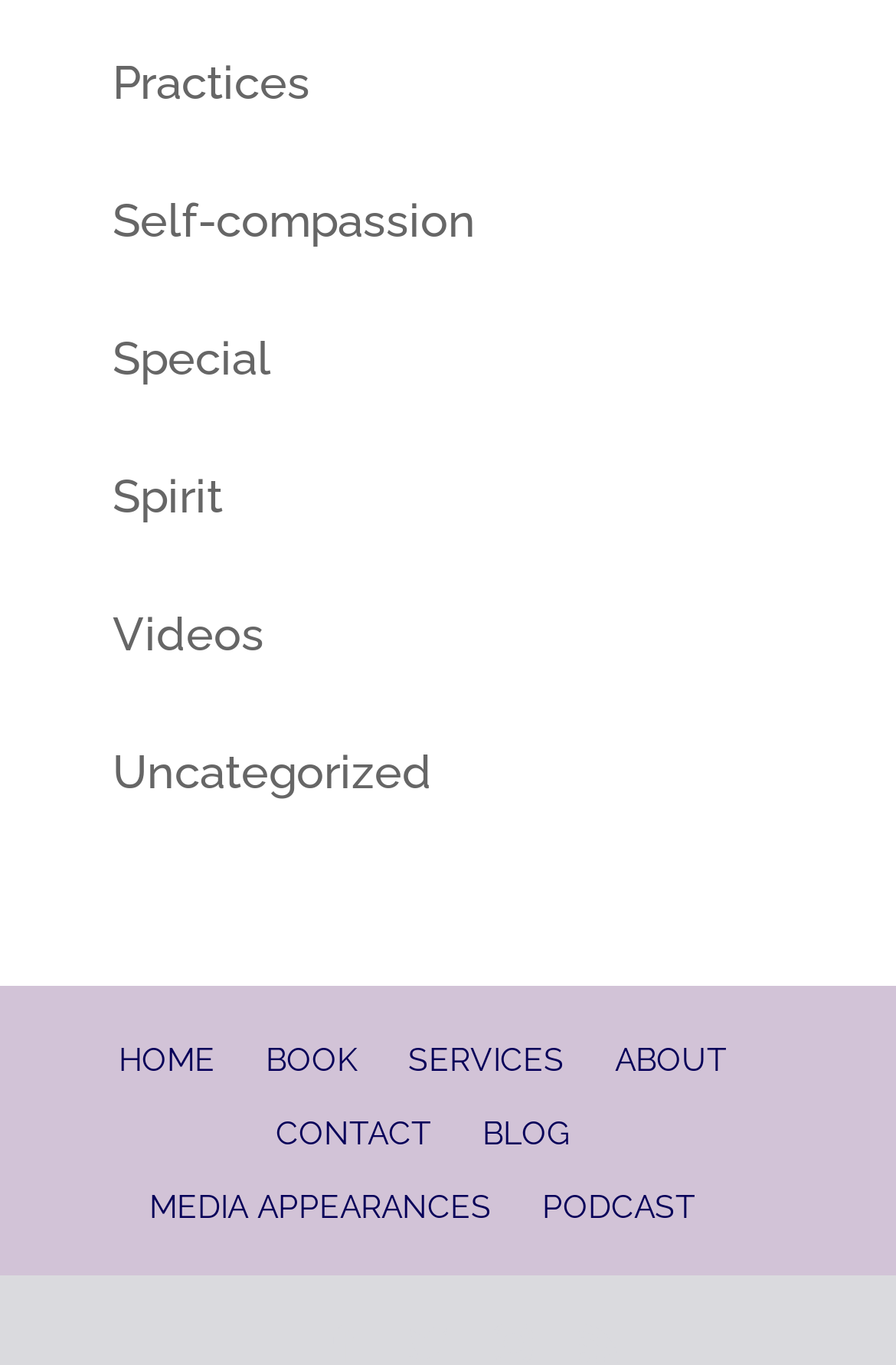Predict the bounding box of the UI element based on this description: "Media Appearances".

[0.167, 0.871, 0.549, 0.898]